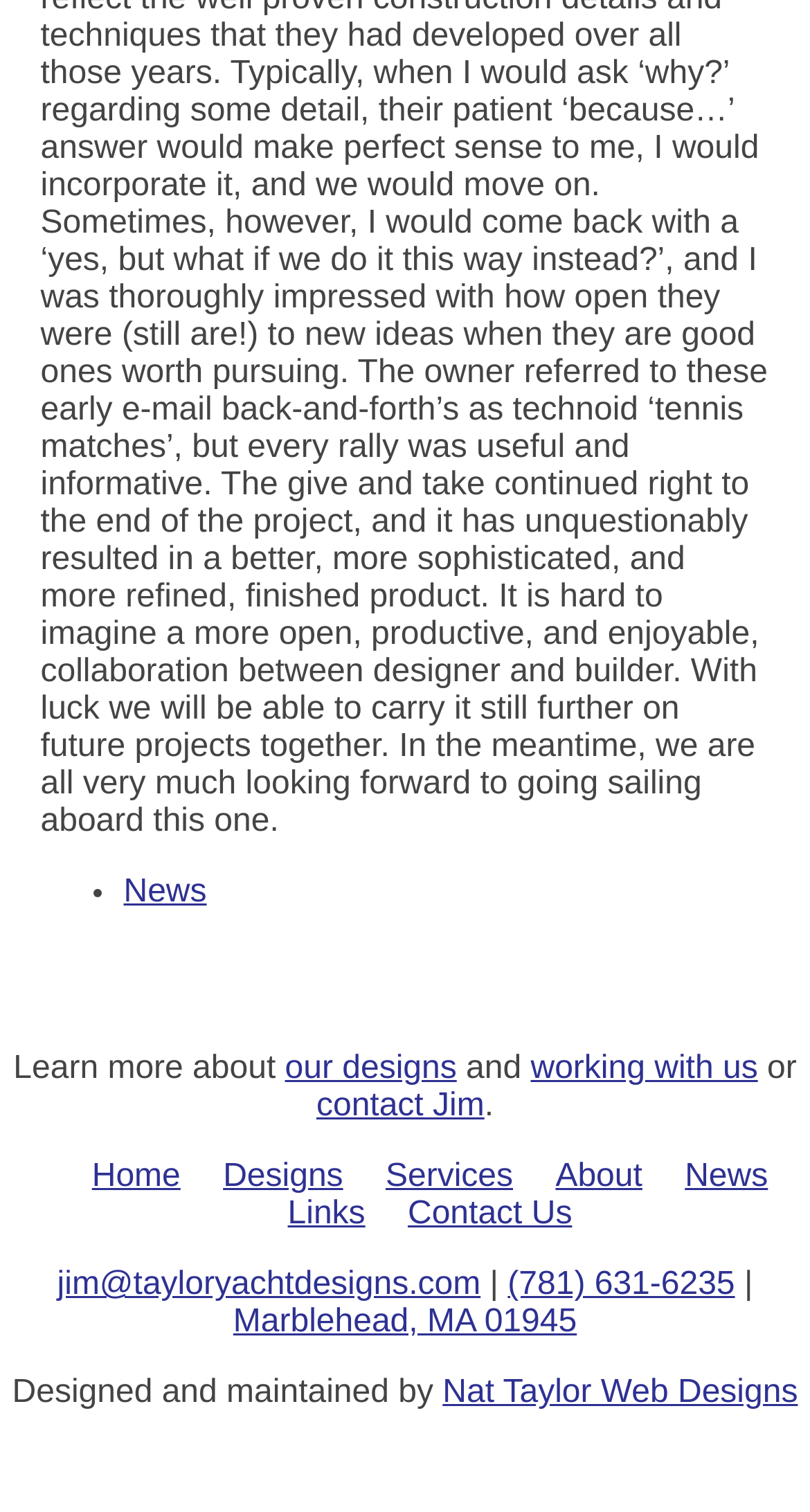Determine the bounding box coordinates for the UI element described. Format the coordinates as (top-left x, top-left y, bottom-right x, bottom-right y) and ensure all values are between 0 and 1. Element description: News

[0.153, 0.578, 0.255, 0.601]